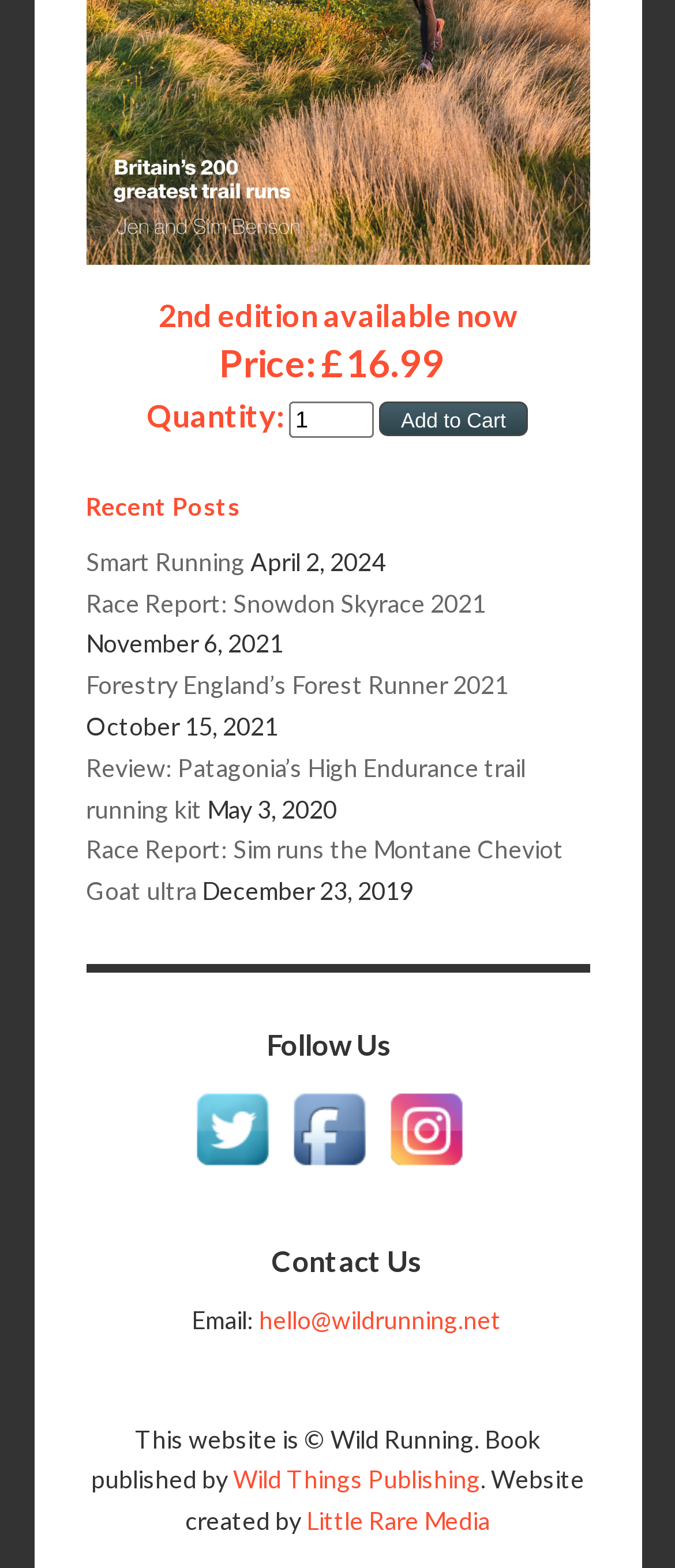Provide a single word or phrase to answer the given question: 
What is the name of the publisher of the book?

Wild Things Publishing